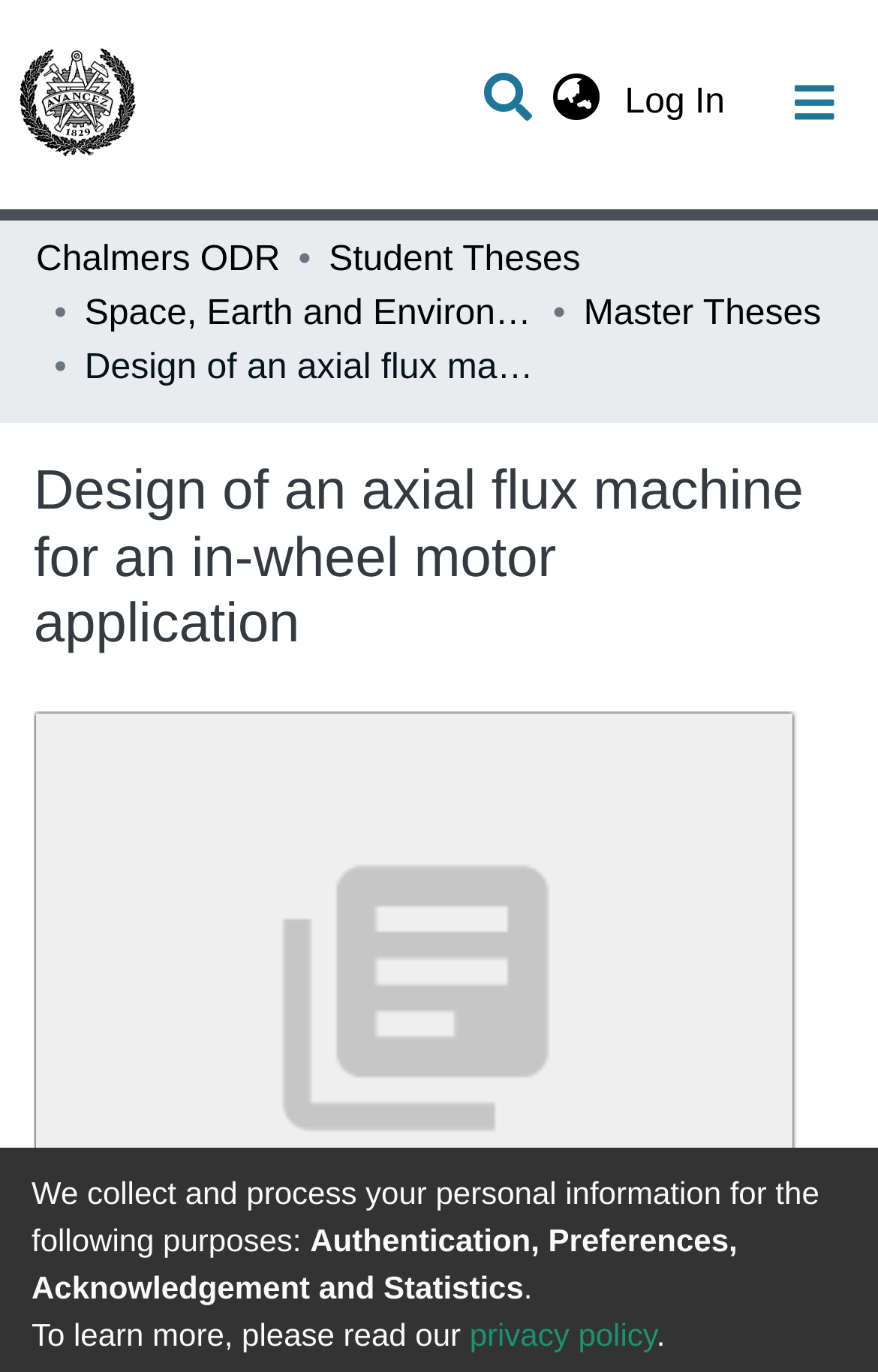Could you determine the bounding box coordinates of the clickable element to complete the instruction: "Go to Master Theses"? Provide the coordinates as four float numbers between 0 and 1, i.e., [left, top, right, bottom].

[0.665, 0.21, 0.935, 0.249]